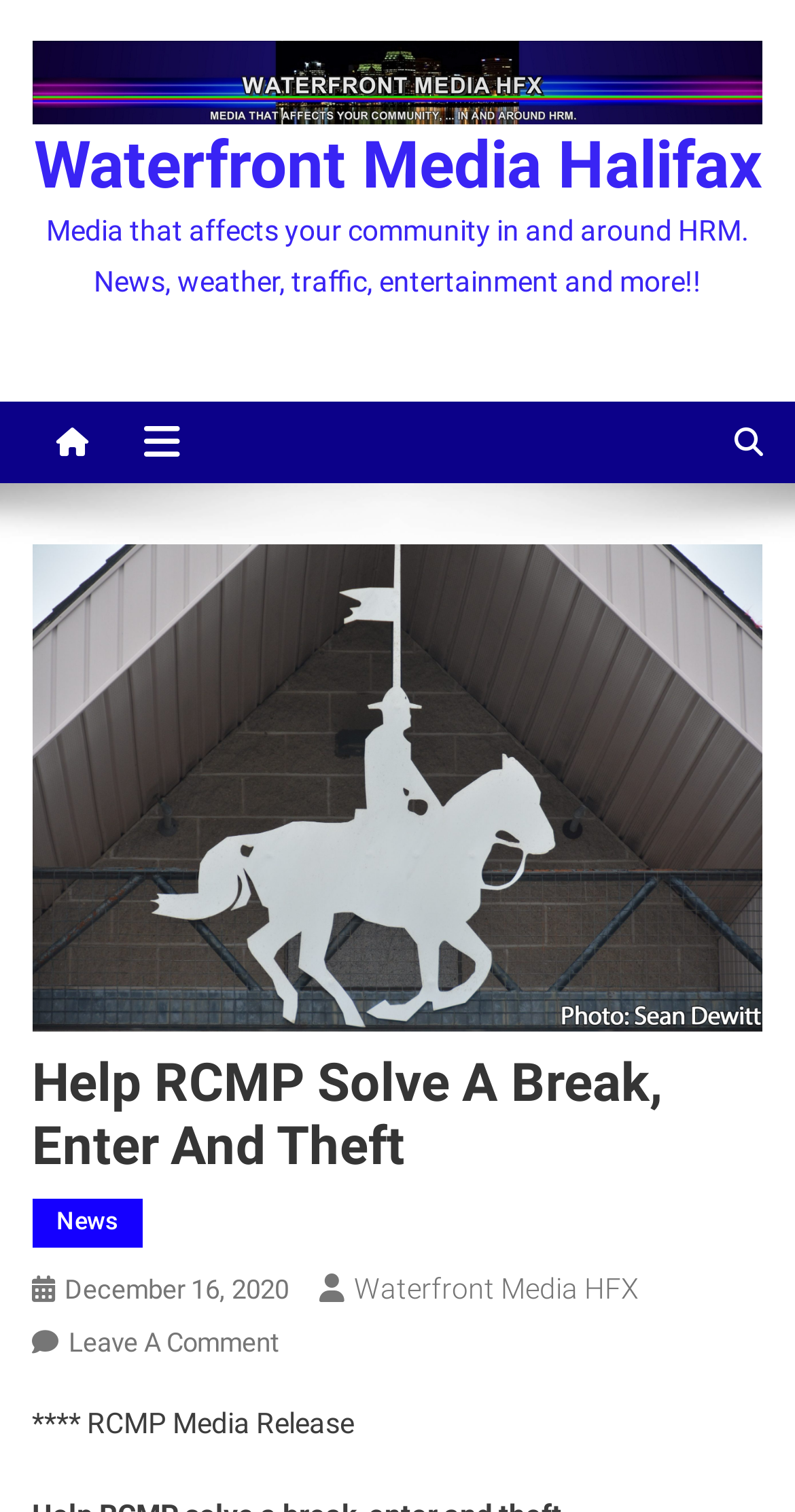Extract the main heading from the webpage content.

Help RCMP Solve A Break, Enter And Theft